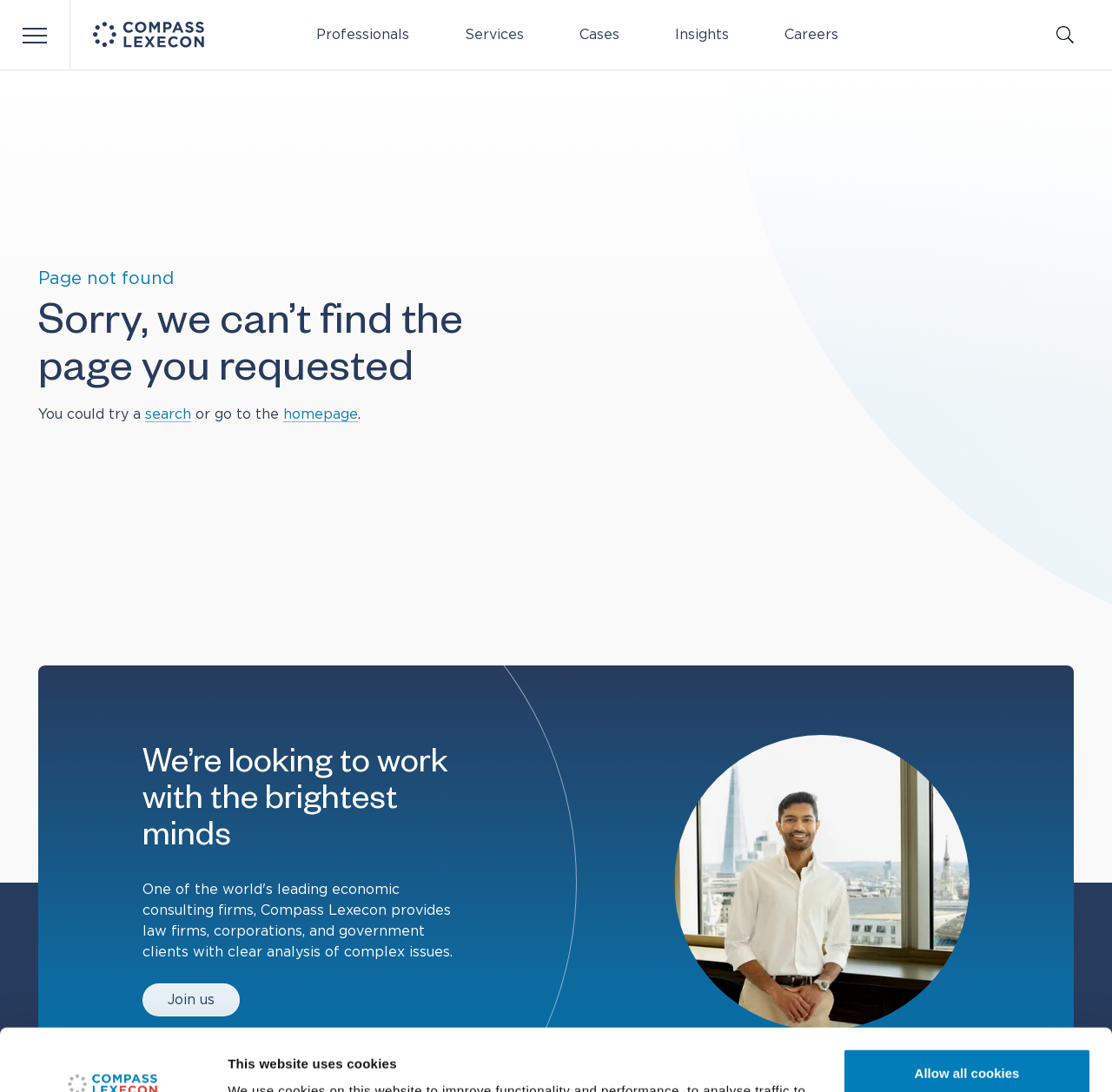Please determine the bounding box coordinates of the element to click on in order to accomplish the following task: "Open the menu". Ensure the coordinates are four float numbers ranging from 0 to 1, i.e., [left, top, right, bottom].

[0.0, 0.0, 0.063, 0.064]